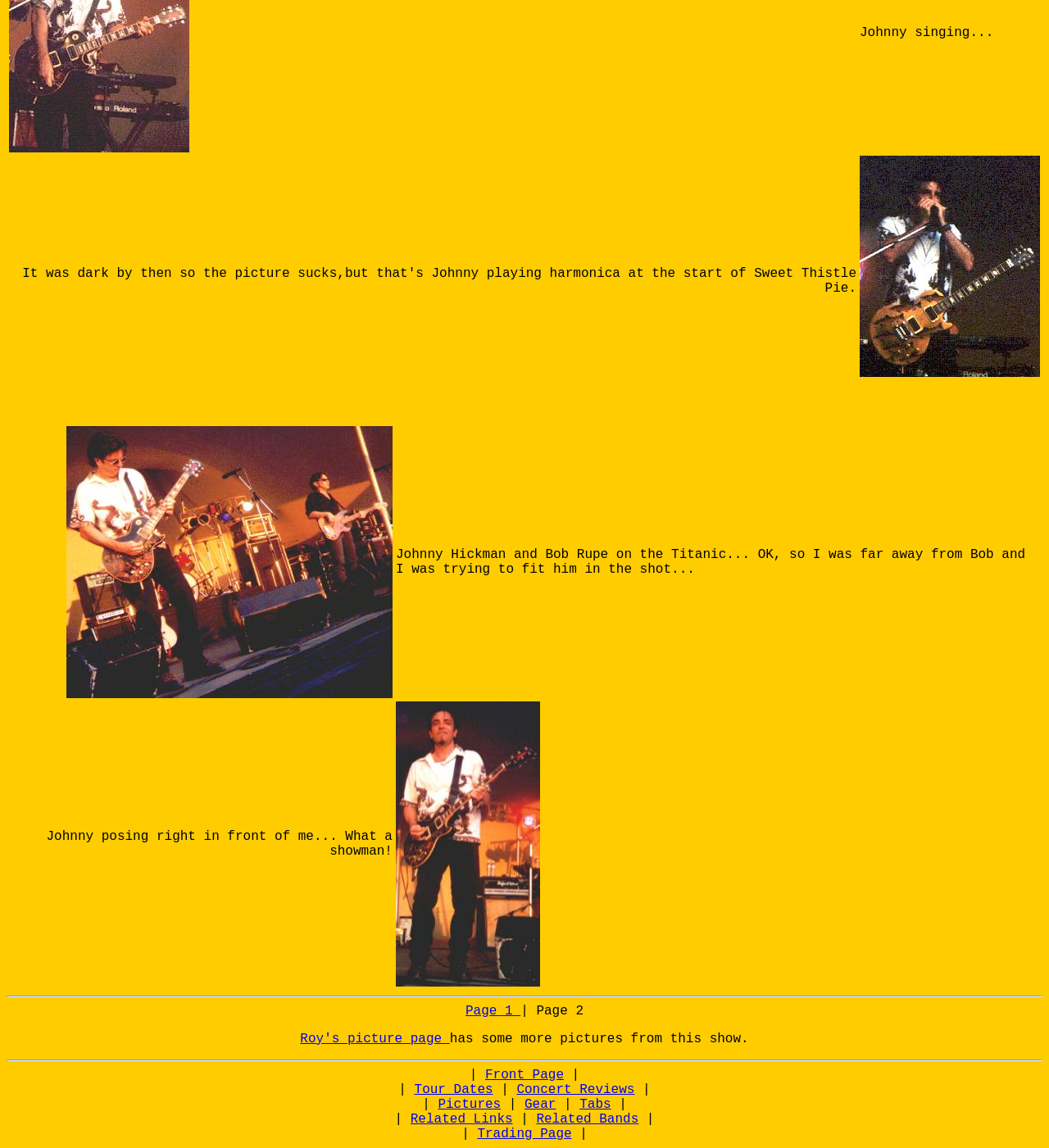Can you identify the bounding box coordinates of the clickable region needed to carry out this instruction: 'Browse the collection'? The coordinates should be four float numbers within the range of 0 to 1, stated as [left, top, right, bottom].

None